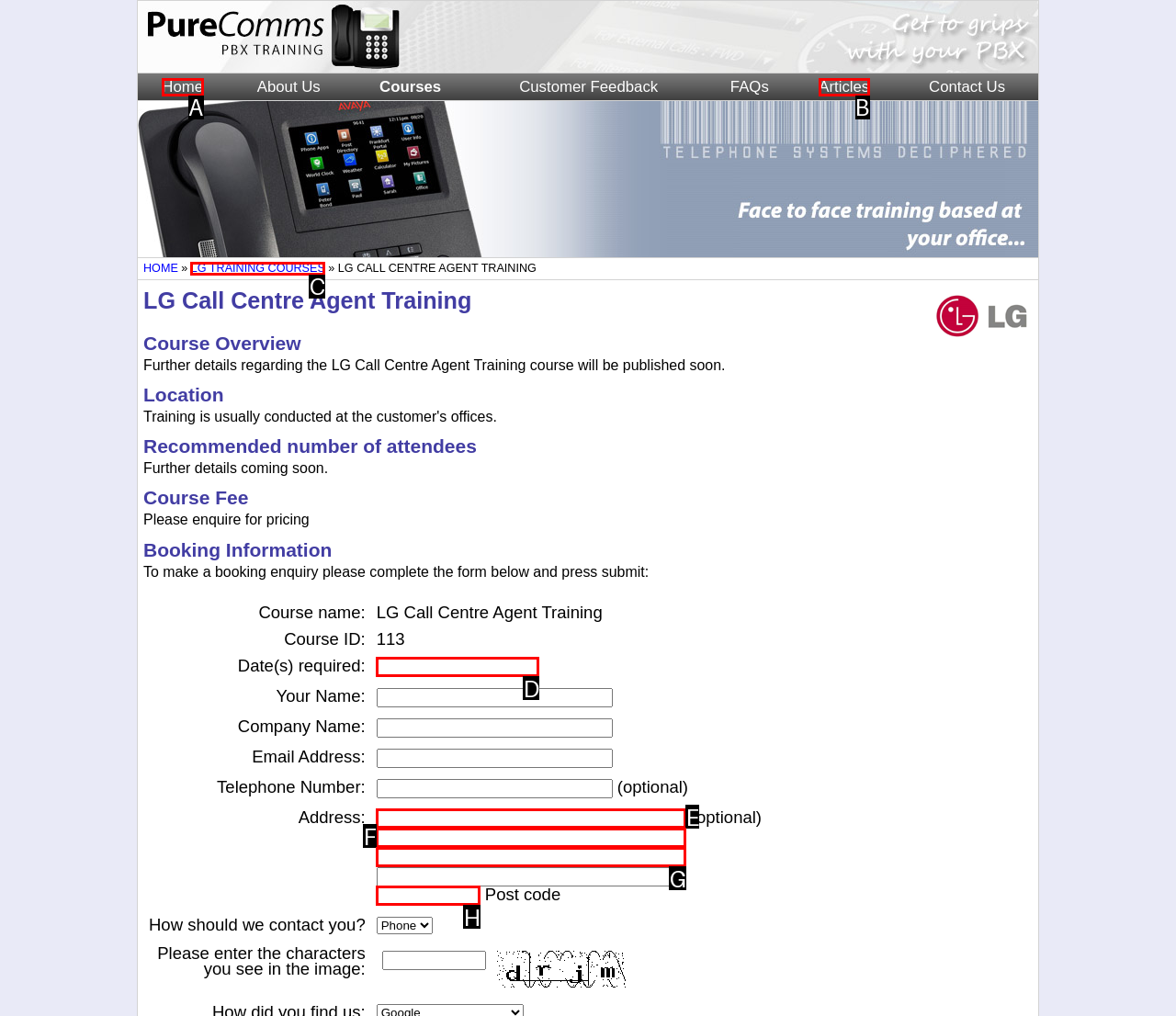Identify the HTML element that corresponds to the description: parent_node: (optional) name="addr2" Provide the letter of the correct option directly.

F